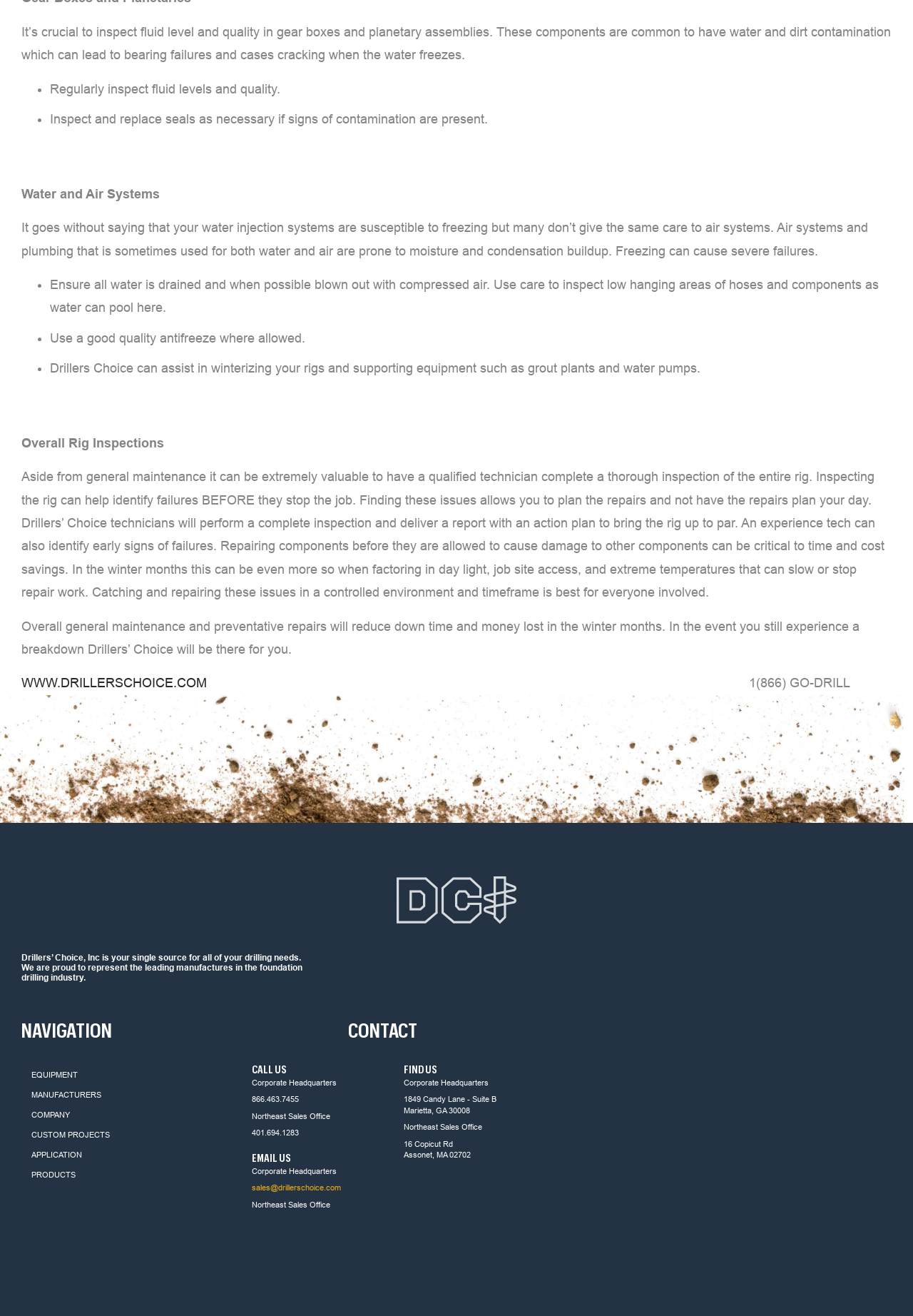Please identify the bounding box coordinates of the element I need to click to follow this instruction: "Click on the 'EQUIPMENT' link".

[0.034, 0.813, 0.085, 0.82]